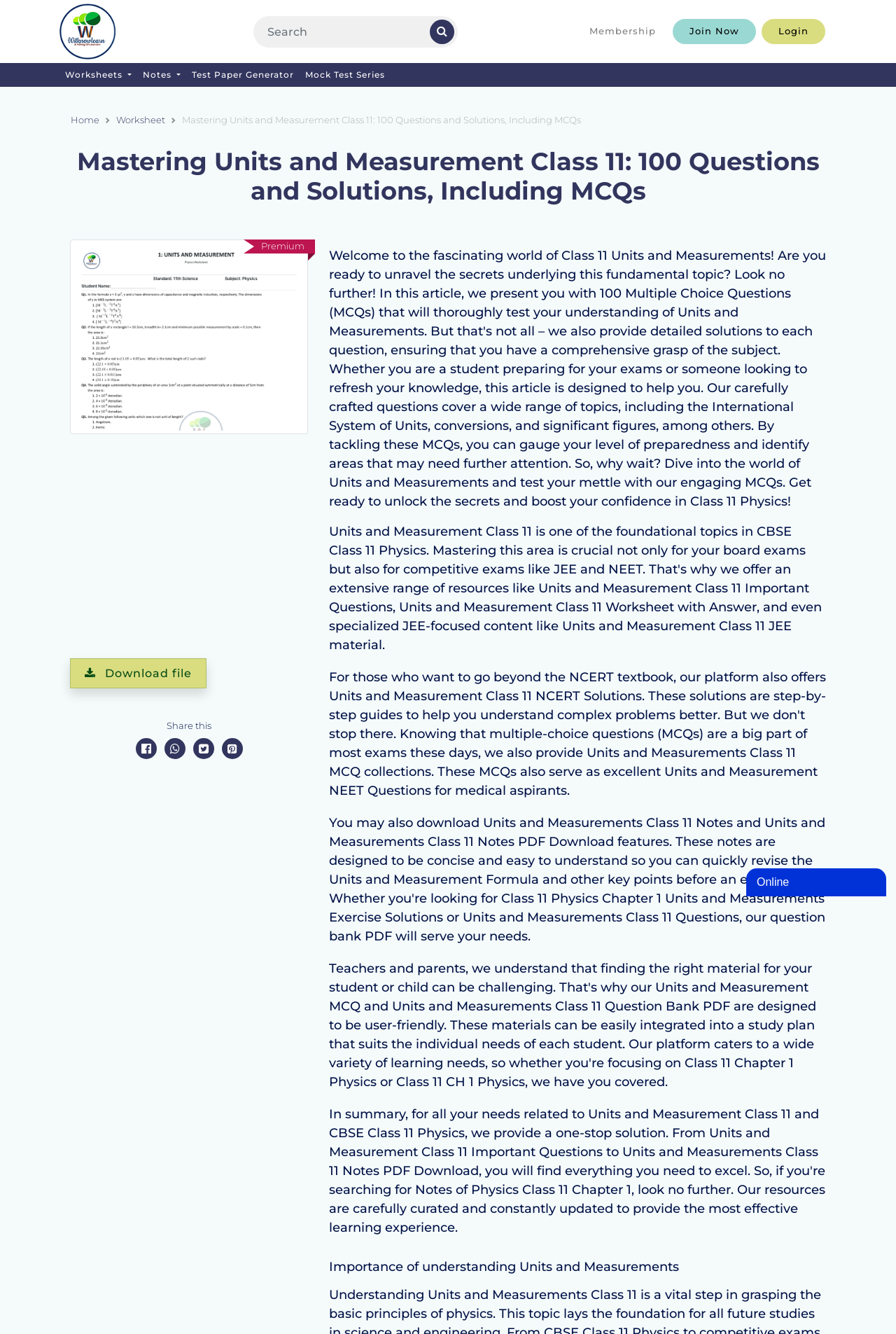Review the image closely and give a comprehensive answer to the question: What is the purpose of the button with the download icon?

The button with the download icon is located below the image and has a tooltip ' Download file'. This suggests that the purpose of the button is to allow users to download a file, likely related to the Units and Measurement Class 11 Physics topic.